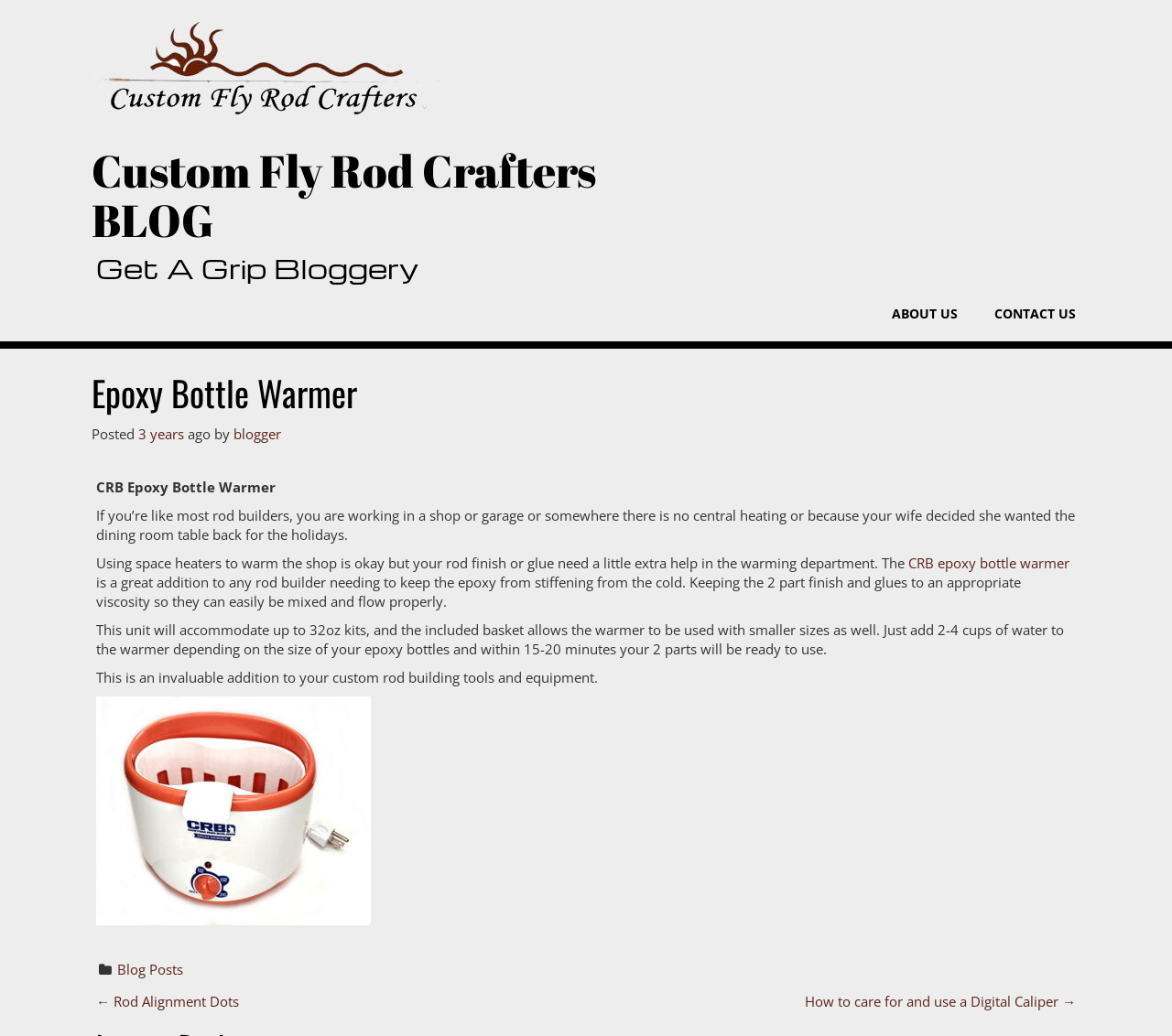For the given element description Blog Posts, determine the bounding box coordinates of the UI element. The coordinates should follow the format (top-left x, top-left y, bottom-right x, bottom-right y) and be within the range of 0 to 1.

[0.1, 0.927, 0.156, 0.945]